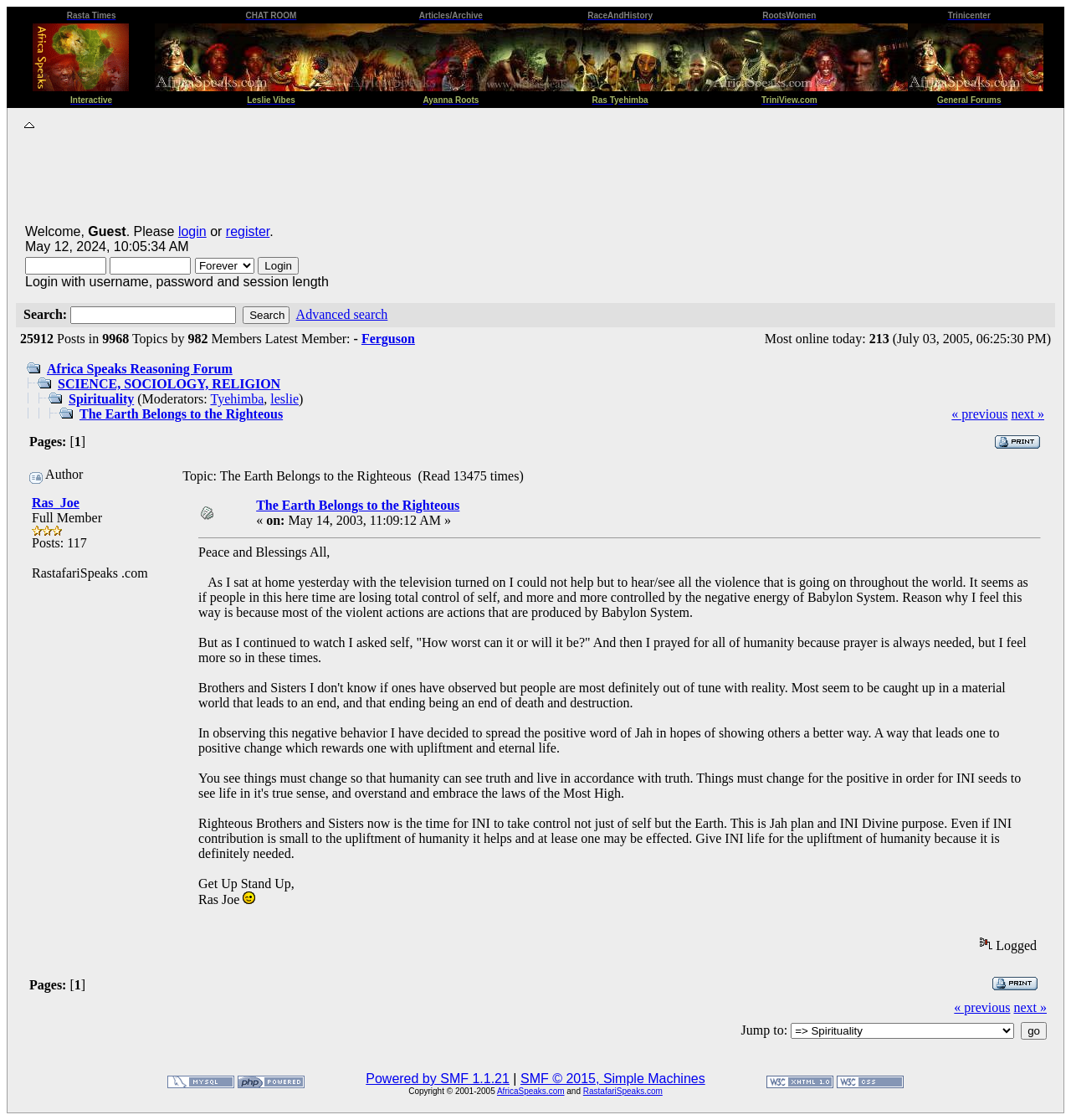Please locate the bounding box coordinates of the region I need to click to follow this instruction: "Search for something".

[0.227, 0.274, 0.271, 0.289]